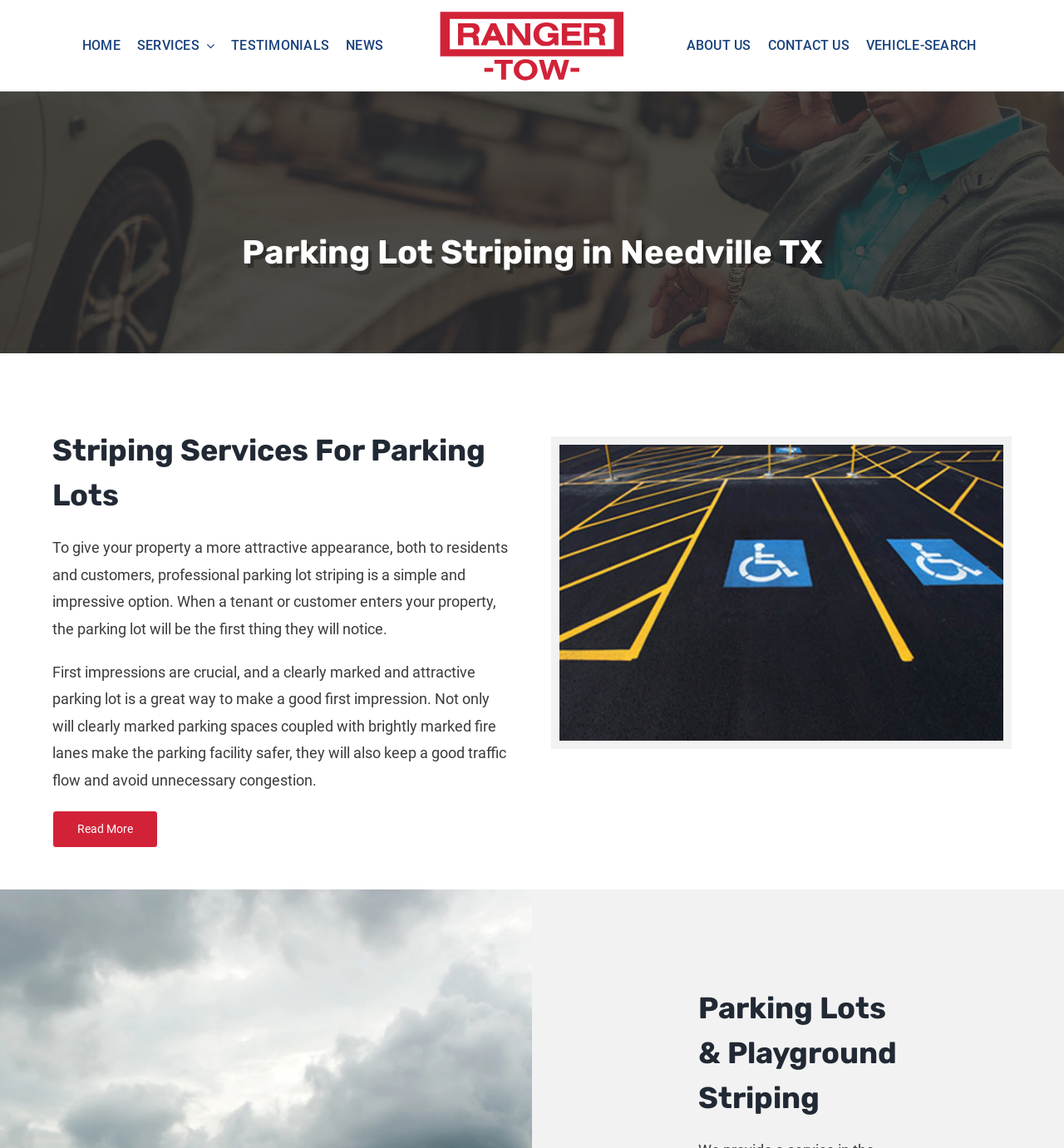Observe the image and answer the following question in detail: How many navigation menus are there?

There are two navigation menus, one on the left side with links to 'HOME', 'SERVICES', 'TESTIMONIALS', and 'NEWS', and another on the right side with links to 'ABOUT US', 'CONTACT US', and 'VEHICLE-SEARCH'.